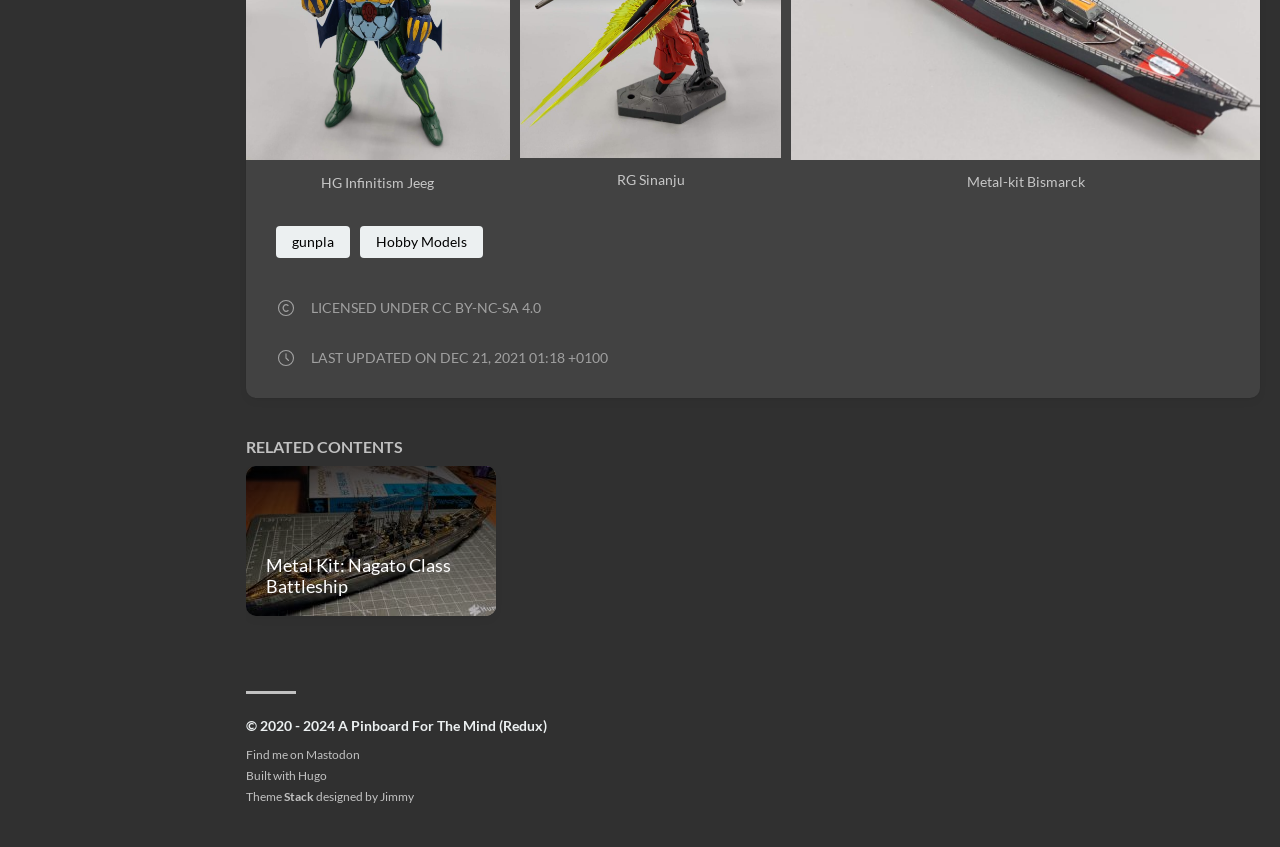What is the name of the theme designer?
Refer to the image and respond with a one-word or short-phrase answer.

Jimmy